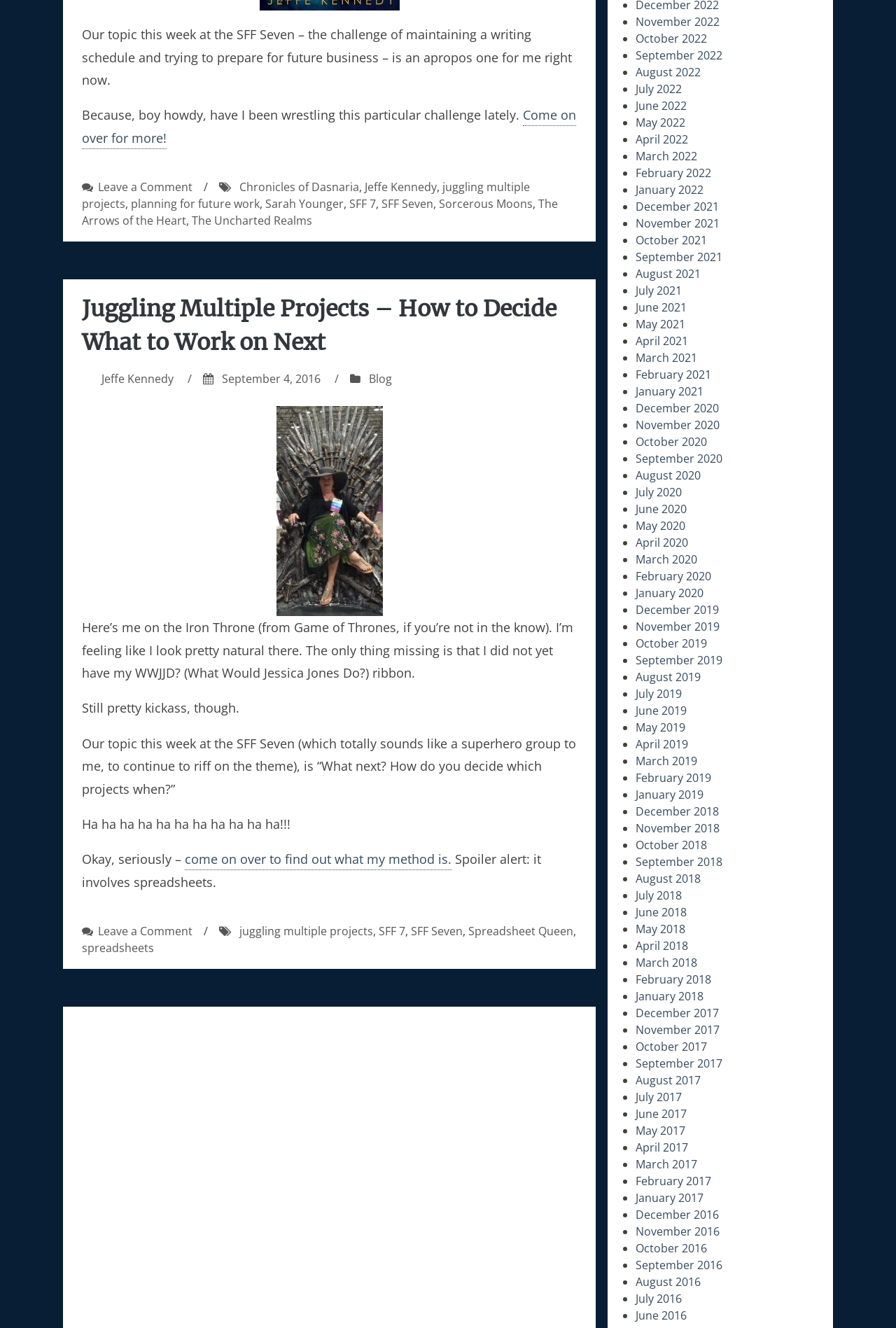Please identify the bounding box coordinates for the region that you need to click to follow this instruction: "Explore the archives for September 2022".

[0.709, 0.036, 0.806, 0.048]